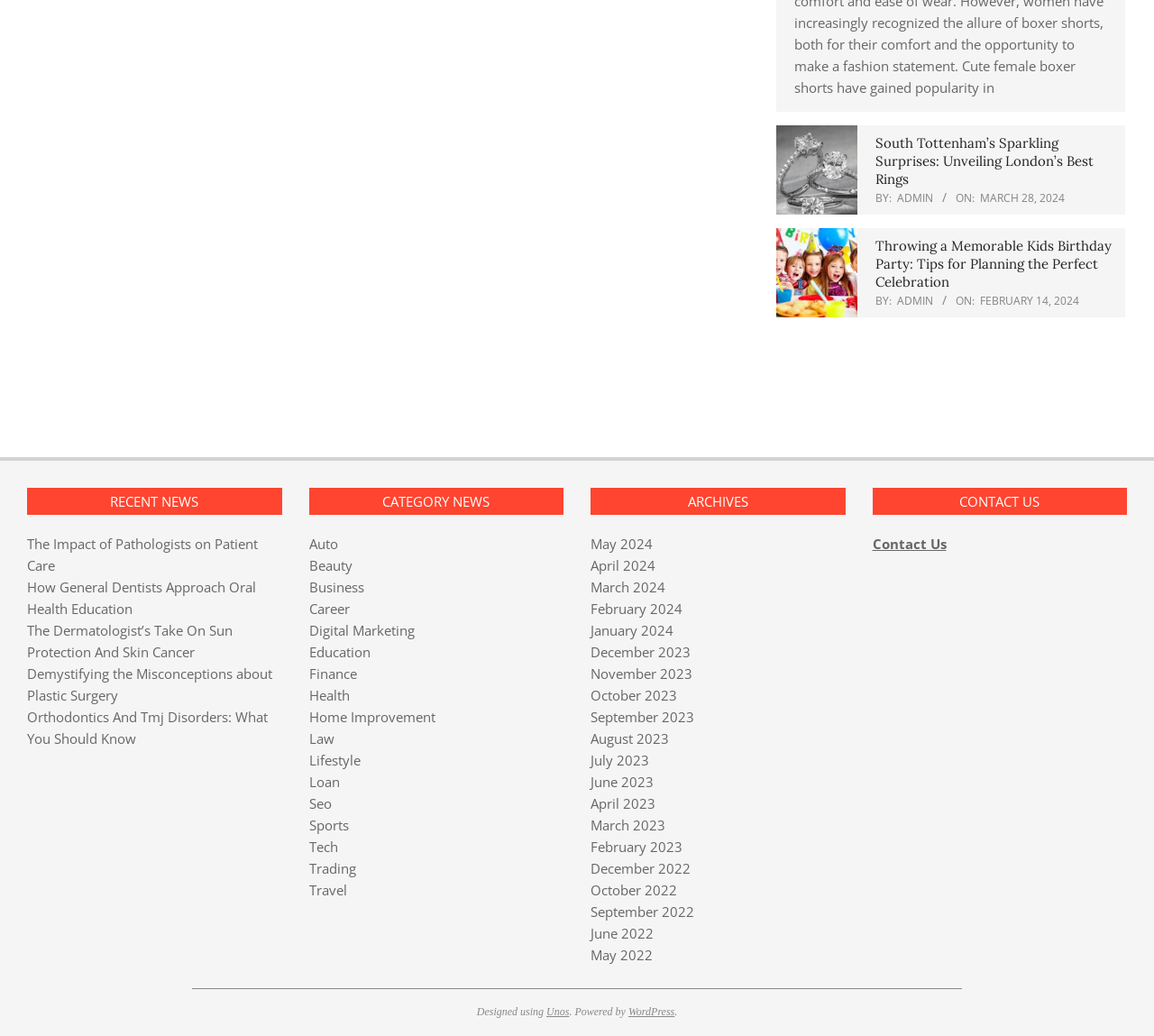What is the month of the archive 'March 2024'?
Please respond to the question with a detailed and well-explained answer.

I found the month of the archive 'March 2024' by looking at the link element with the text 'March 2024' and extracting the month from it.